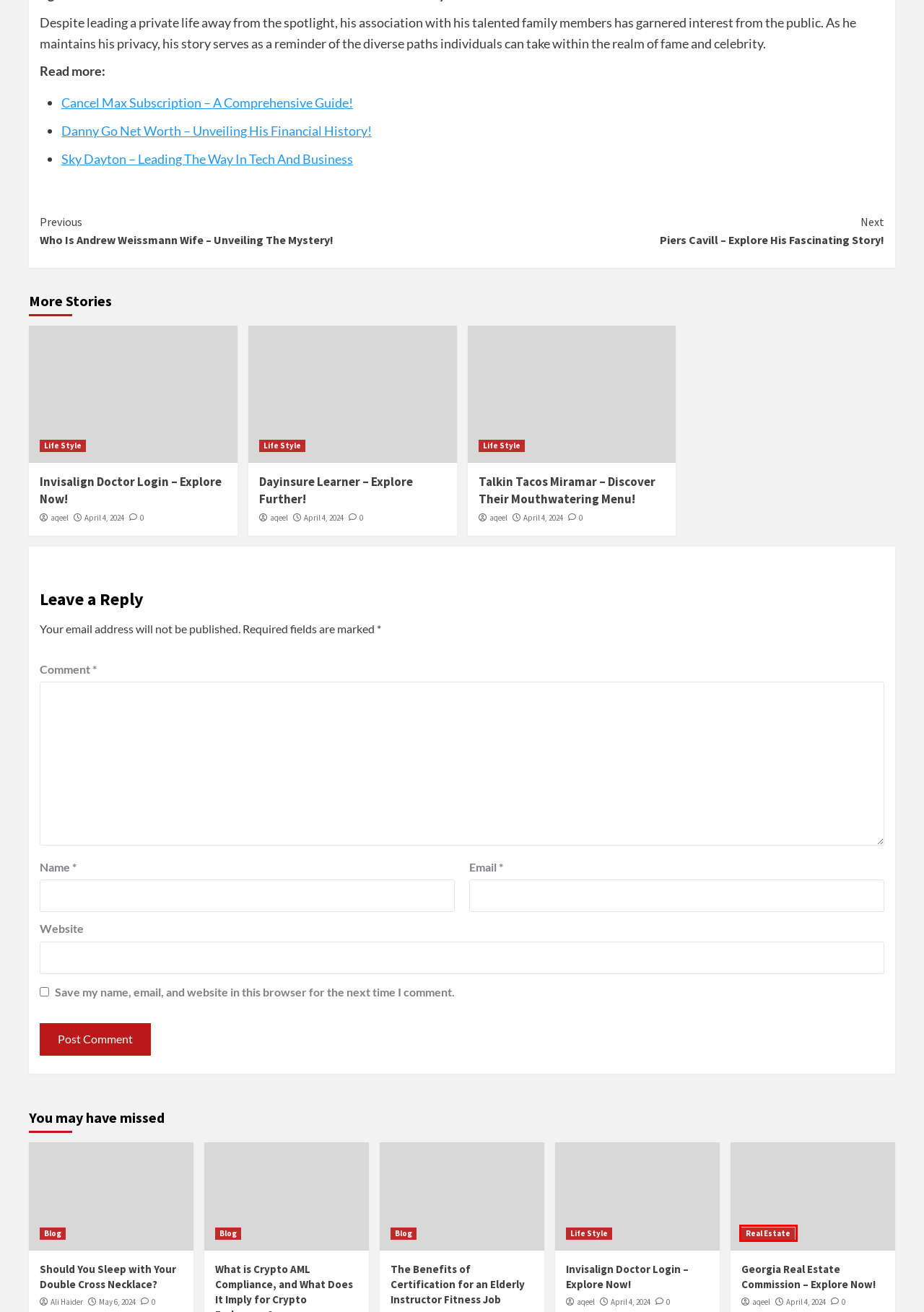Examine the webpage screenshot and identify the UI element enclosed in the red bounding box. Pick the webpage description that most accurately matches the new webpage after clicking the selected element. Here are the candidates:
A. Sky Dayton – Leading The Way In Tech And Business
B. Georgia Real Estate Commission – Explore Now!
C. Invisalign Doctor Login – Explore Now!
D. Ali Haider - News Ventured
E. Talkin Tacos Miramar – Discover Their Mouthwatering Menu!
F. Real Estate - News Ventured
G. Who Is Andrew Weissmann Wife – Unveiling The Mystery!
H. Piers Cavill – Explore His Fascinating Story!

F